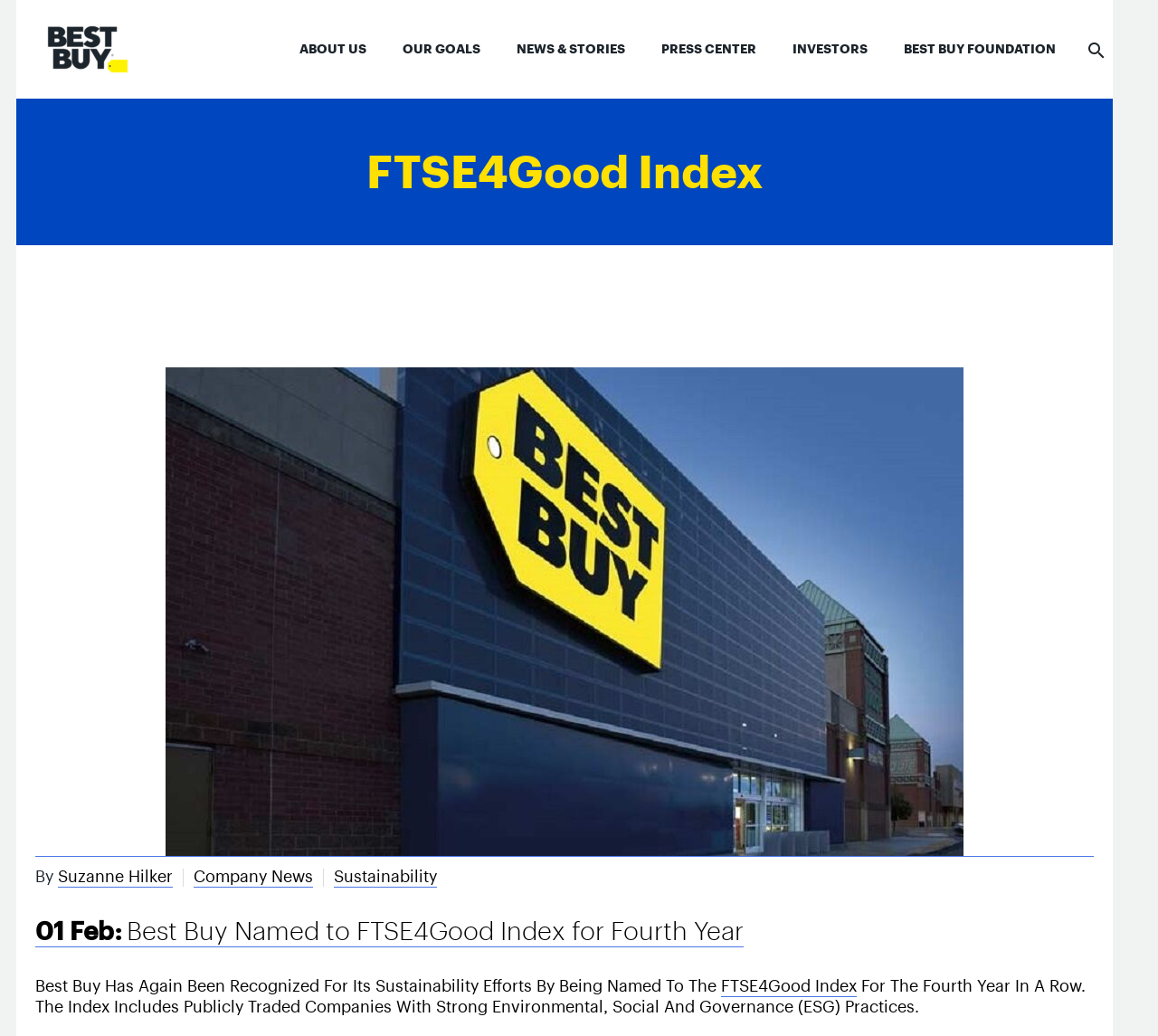How many years has Best Buy been named to the FTSE4Good Index?
Give a detailed and exhaustive answer to the question.

The webpage mentions 'Best Buy Named to FTSE4Good Index for Fourth Year' in the heading, which suggests that Best Buy has been named to the index for four years.